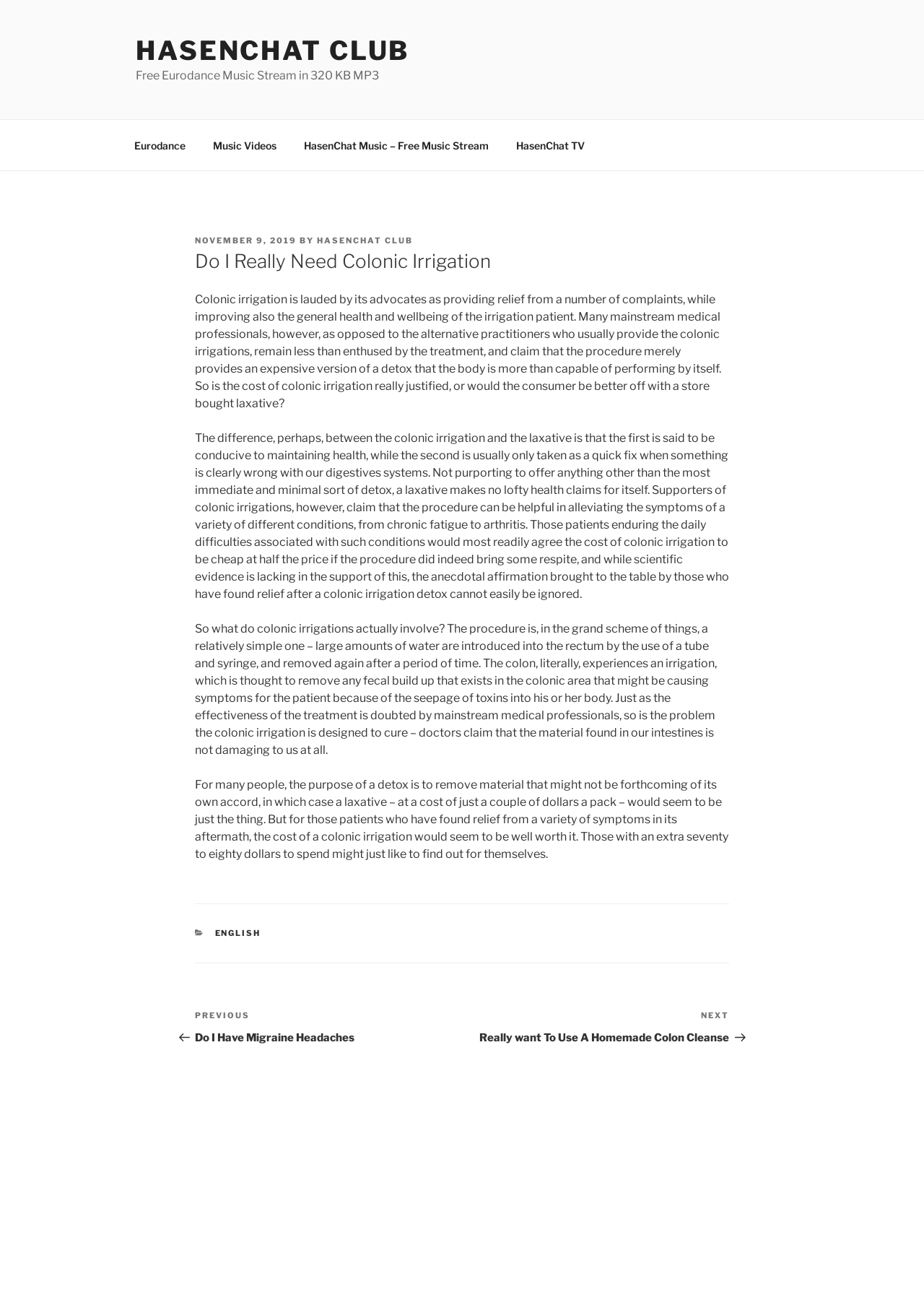What is the purpose of colonic irrigation?
Use the information from the image to give a detailed answer to the question.

The purpose of colonic irrigation can be determined by reading the paragraph that explains the procedure, which states that the colon experiences an irrigation to remove any fecal build up that might be causing symptoms for the patient.